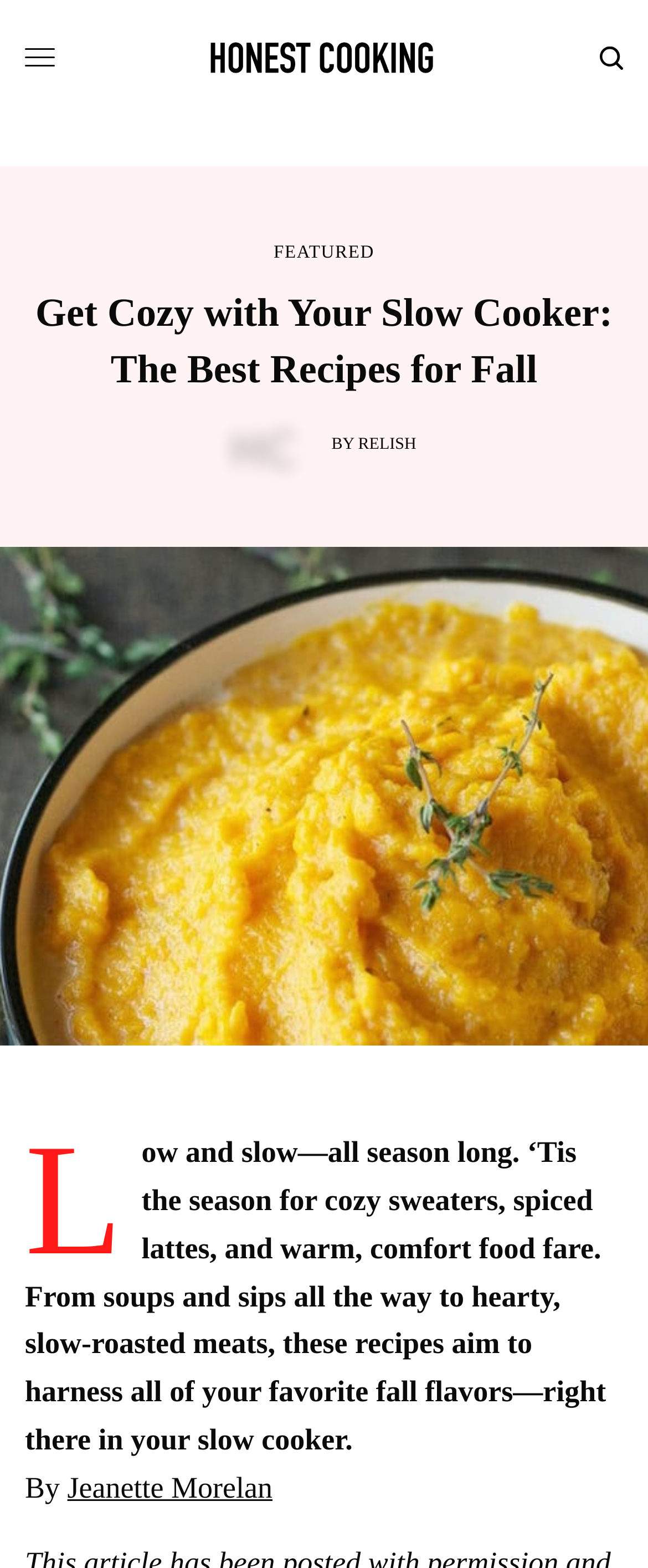Please answer the following question as detailed as possible based on the image: 
What is the season being referred to?

The webpage is talking about the season of fall, as it mentions 'cozy sweaters, spiced lattes, and warm, comfort food fare' which are typical characteristics of the fall season.